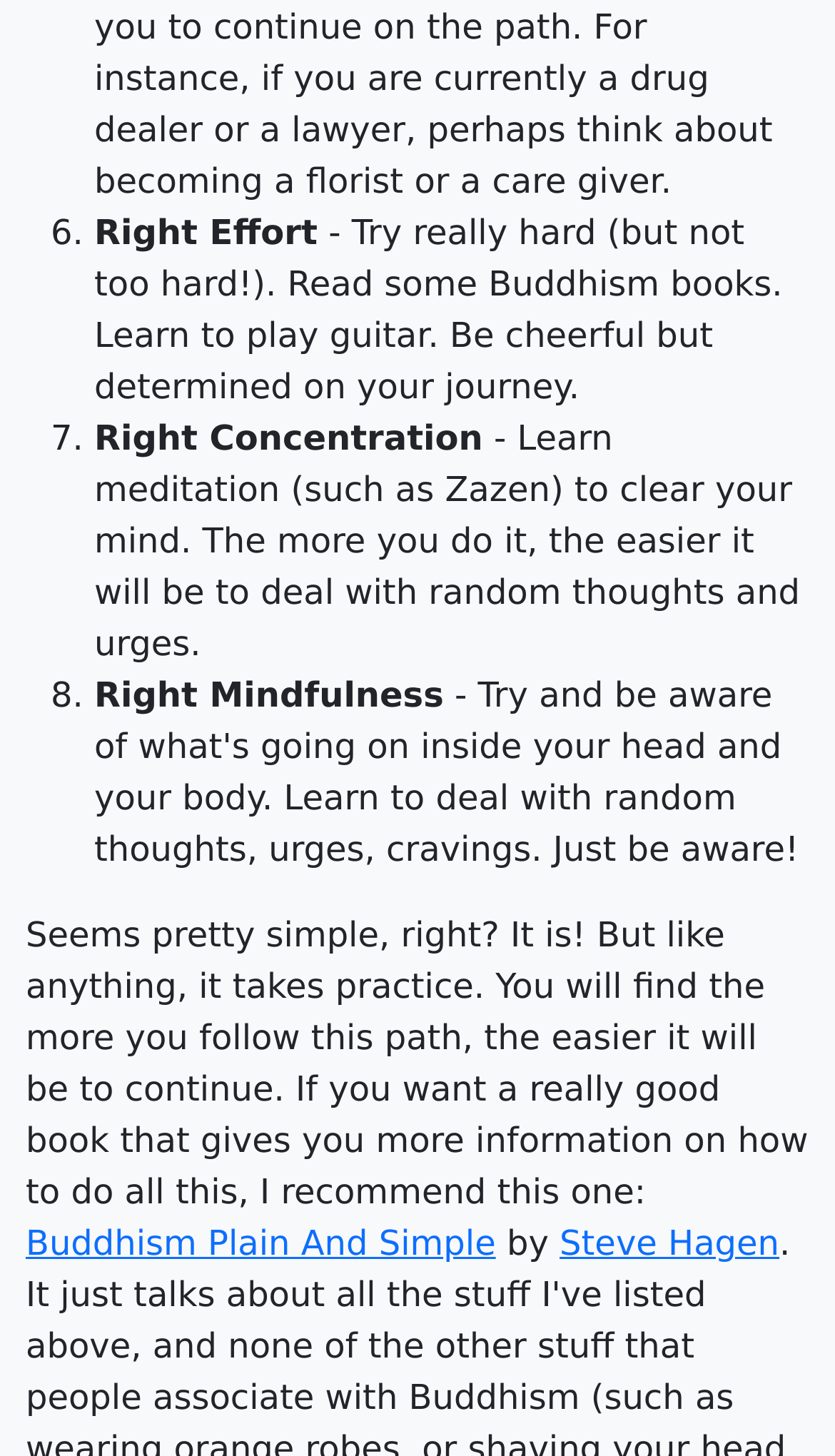Who is the author of the recommended book?
Give a one-word or short-phrase answer derived from the screenshot.

Steve Hagen